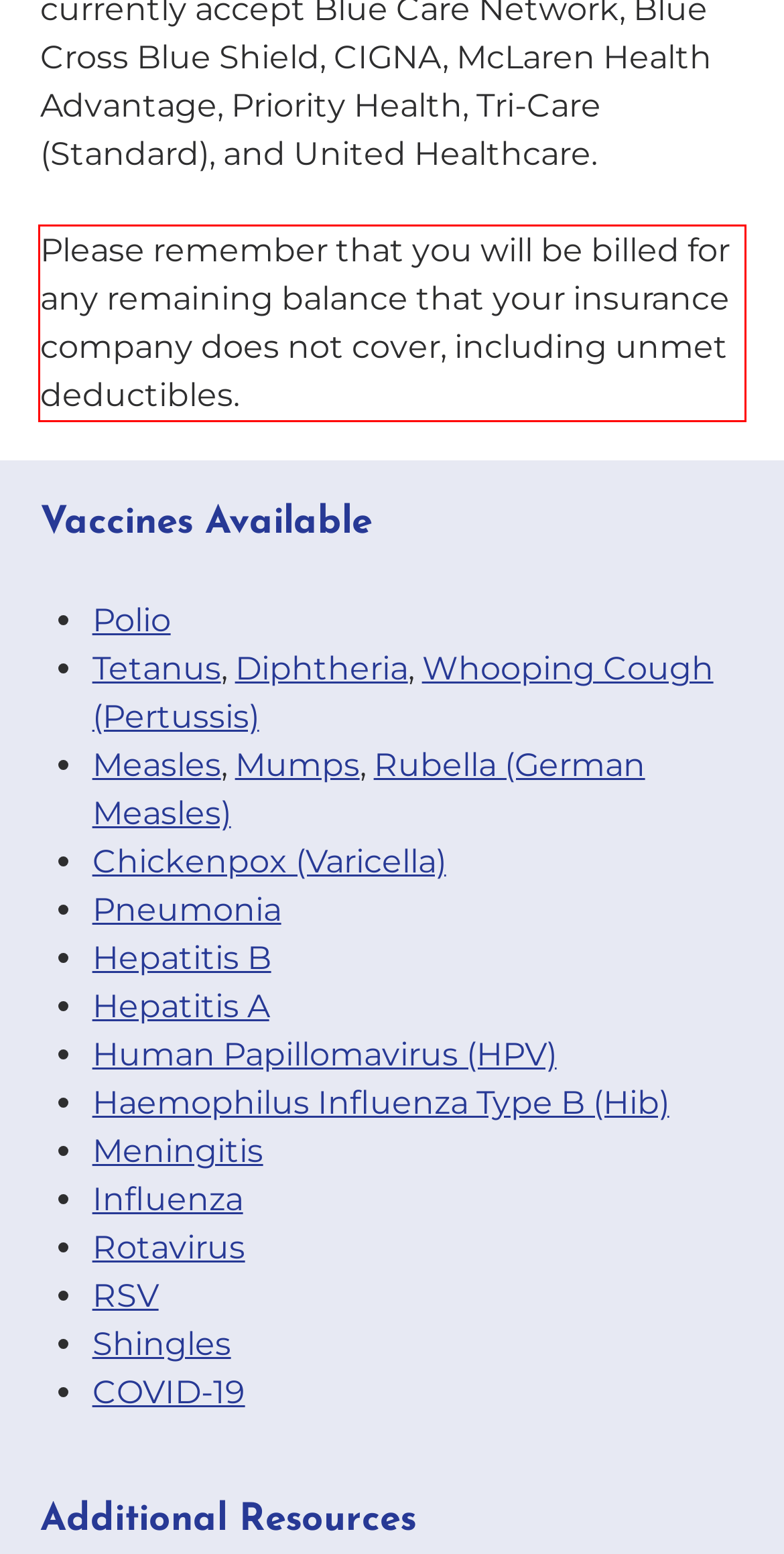Analyze the red bounding box in the provided webpage screenshot and generate the text content contained within.

Please remember that you will be billed for any remaining balance that your insurance company does not cover, including unmet deductibles.